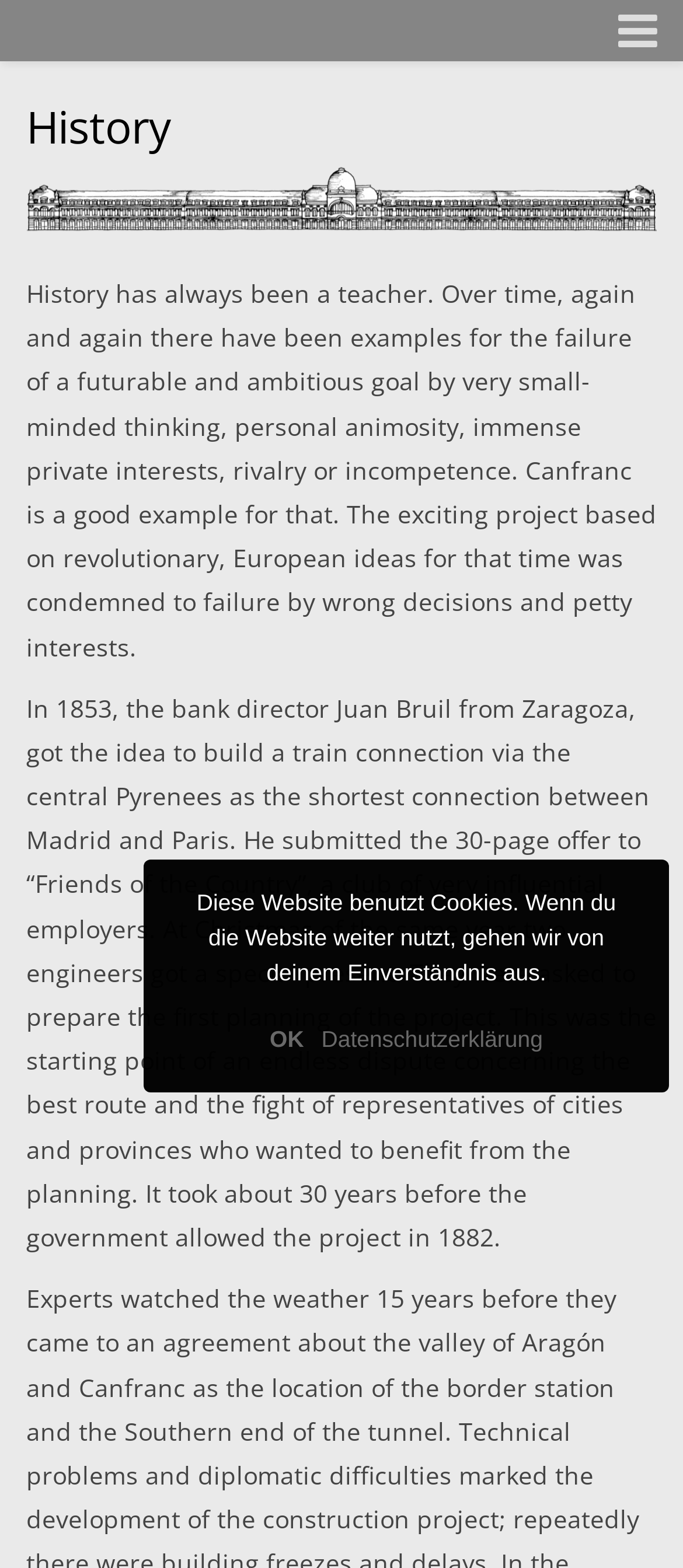Please identify the coordinates of the bounding box for the clickable region that will accomplish this instruction: "learn about the company".

None